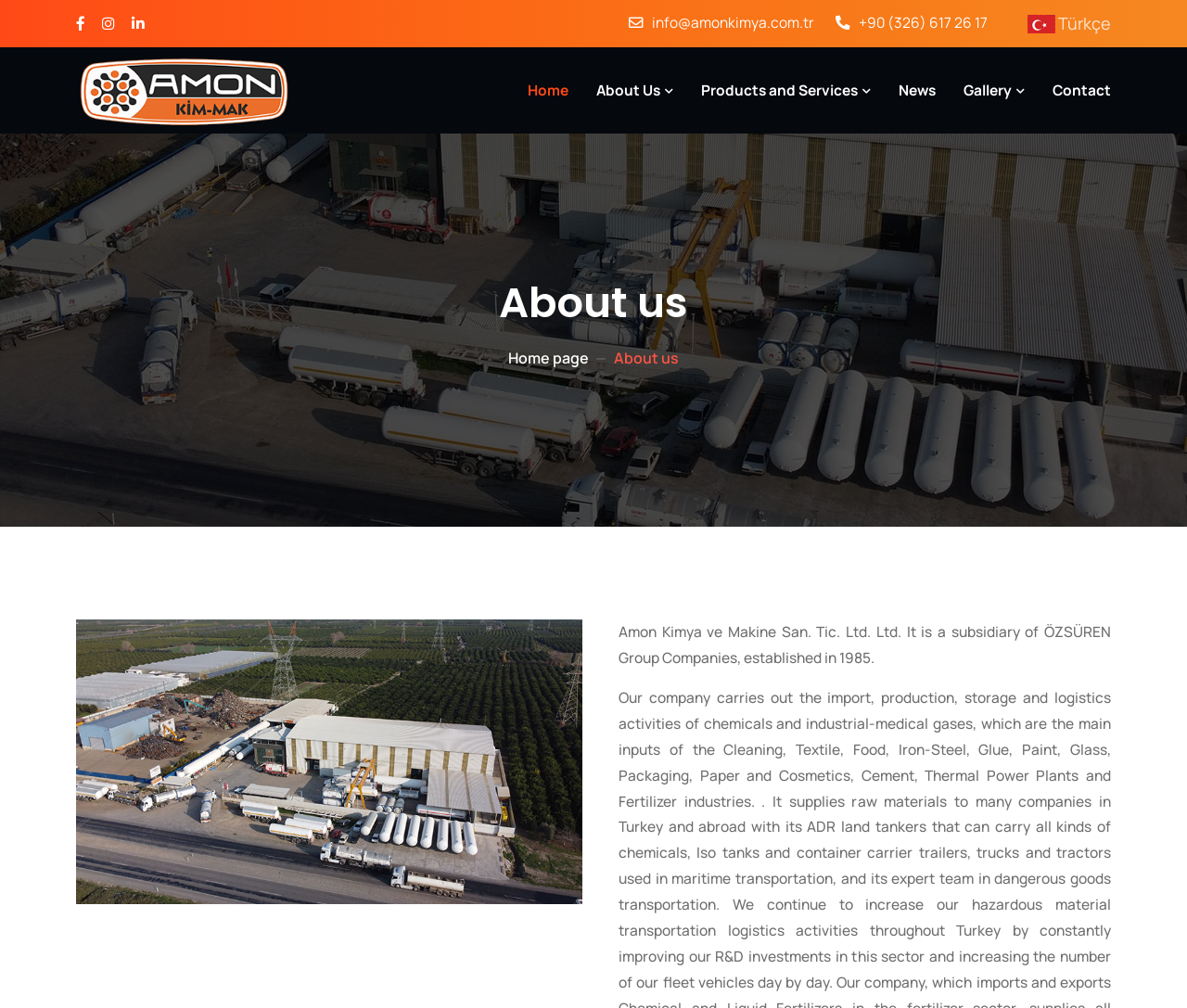Please find the bounding box coordinates of the clickable region needed to complete the following instruction: "Contact us via email". The bounding box coordinates must consist of four float numbers between 0 and 1, i.e., [left, top, right, bottom].

[0.53, 0.012, 0.686, 0.033]